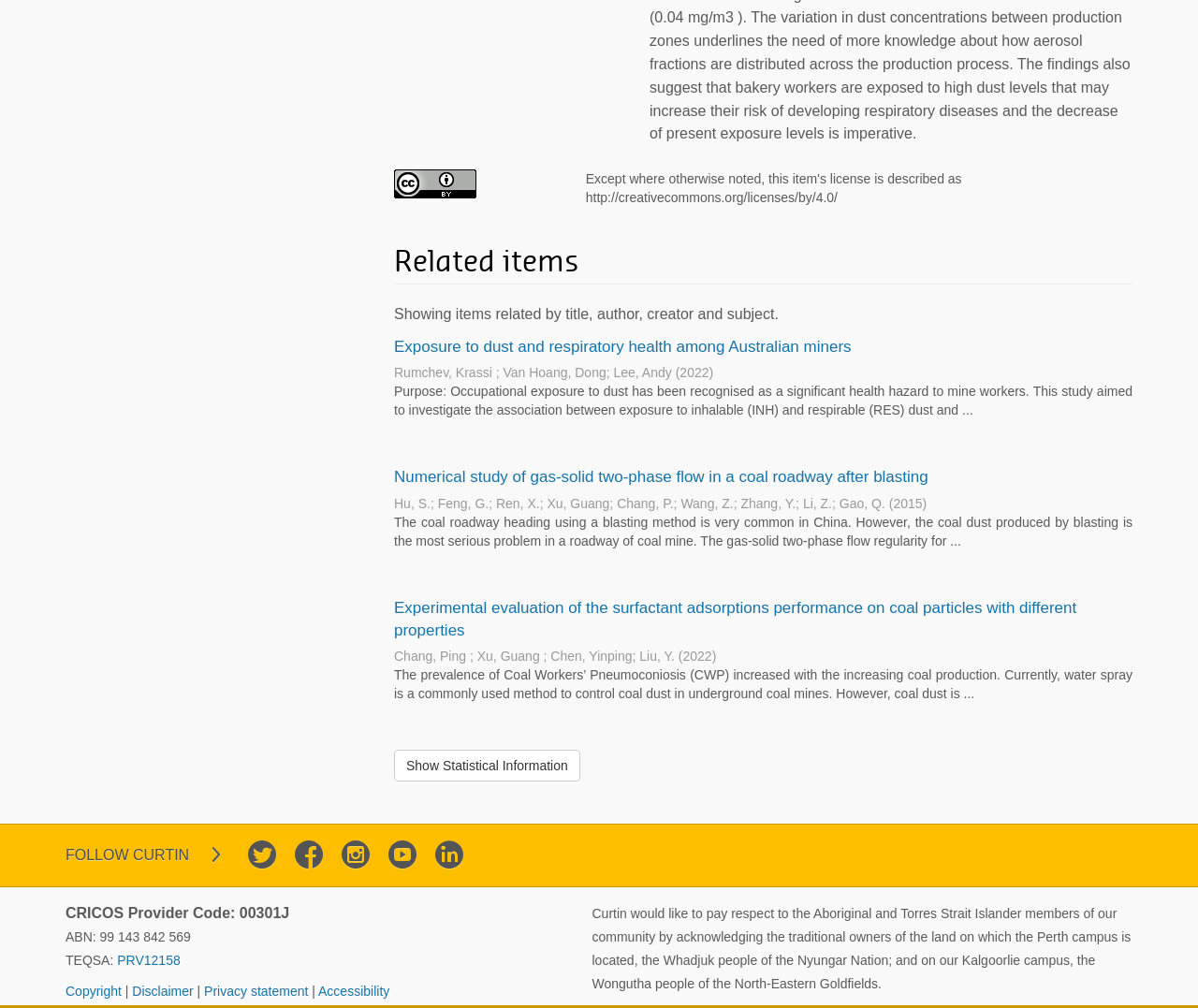Please identify the bounding box coordinates of the clickable element to fulfill the following instruction: "Show statistical information". The coordinates should be four float numbers between 0 and 1, i.e., [left, top, right, bottom].

[0.329, 0.744, 0.484, 0.776]